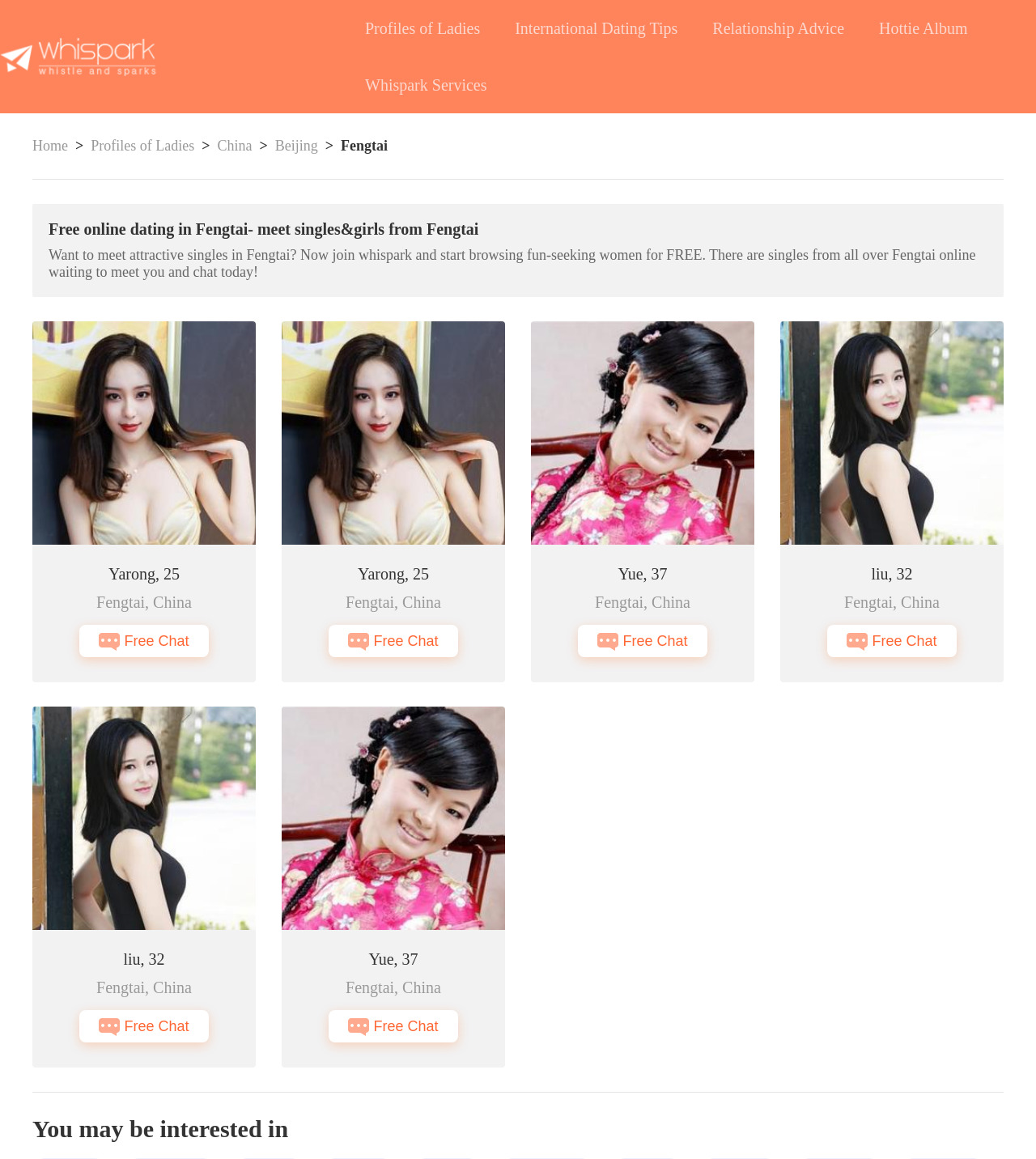Find the bounding box coordinates of the element I should click to carry out the following instruction: "Read the 'Relationship Advice'".

[0.688, 0.0, 0.848, 0.049]